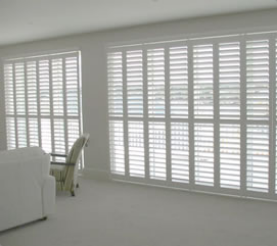Answer the question below in one word or phrase:
What is the purpose of the timber shutters?

Controlled light and privacy